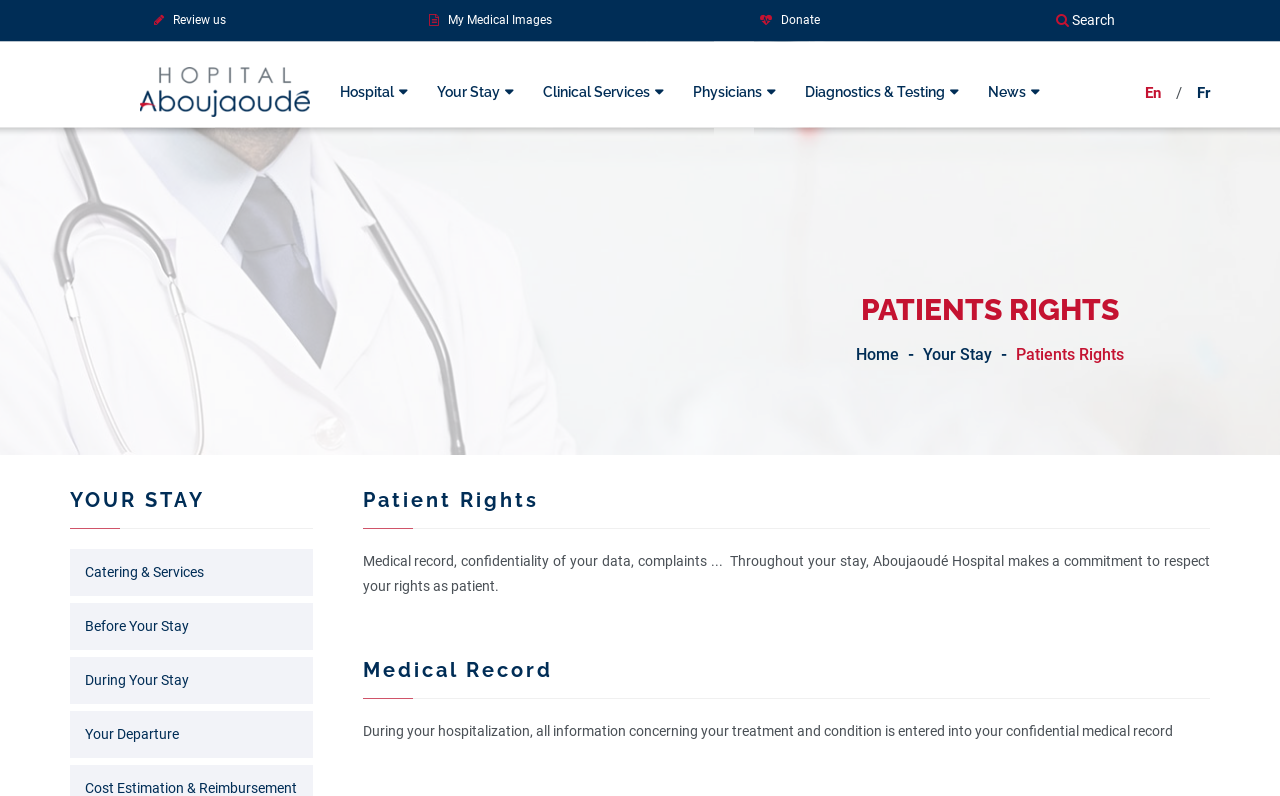For the given element description Your Stay, determine the bounding box coordinates of the UI element. The coordinates should follow the format (top-left x, top-left y, bottom-right x, bottom-right y) and be within the range of 0 to 1.

[0.33, 0.065, 0.412, 0.166]